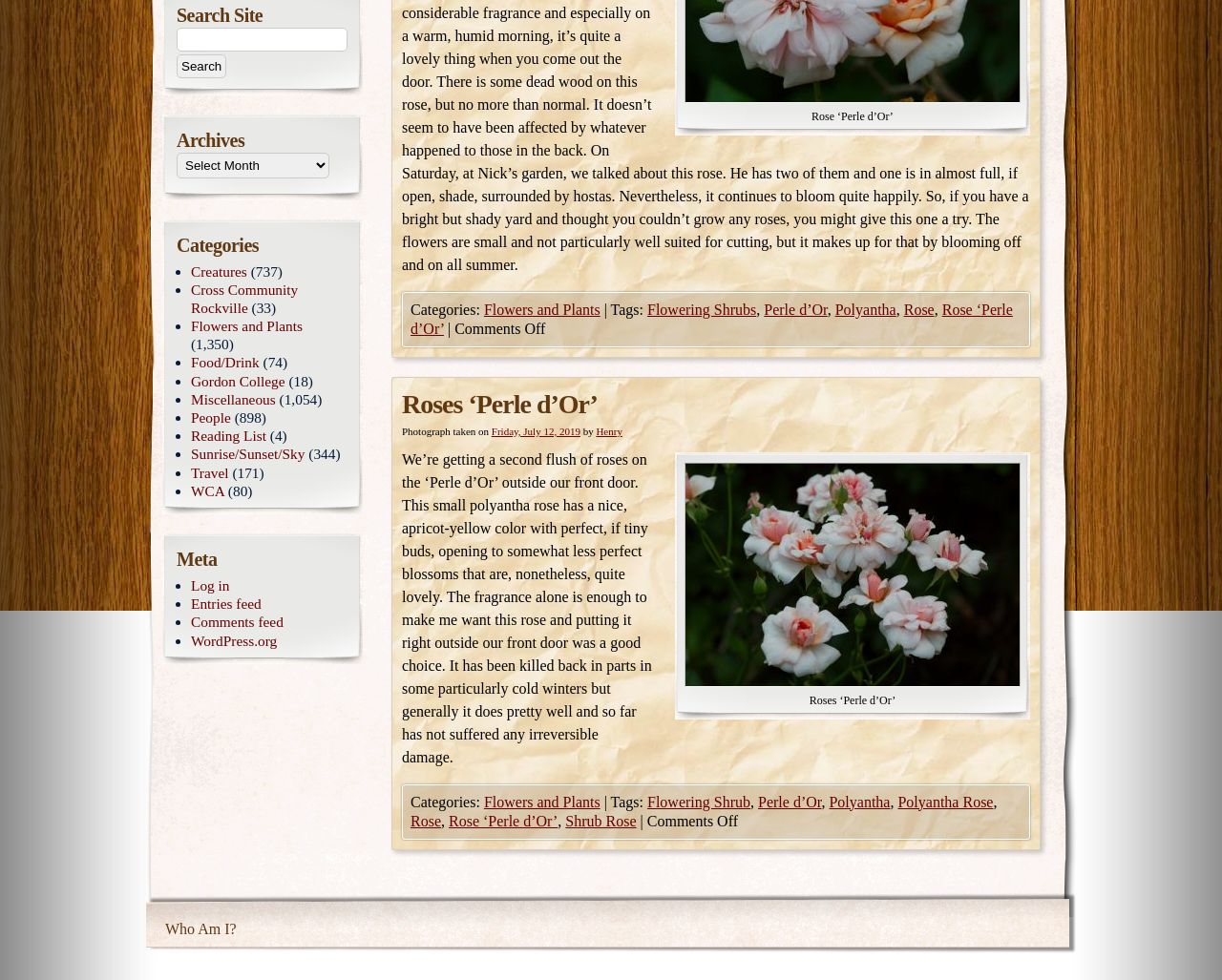Identify the coordinates of the bounding box for the element described below: "#4". Return the coordinates as four float numbers between 0 and 1: [left, top, right, bottom].

None